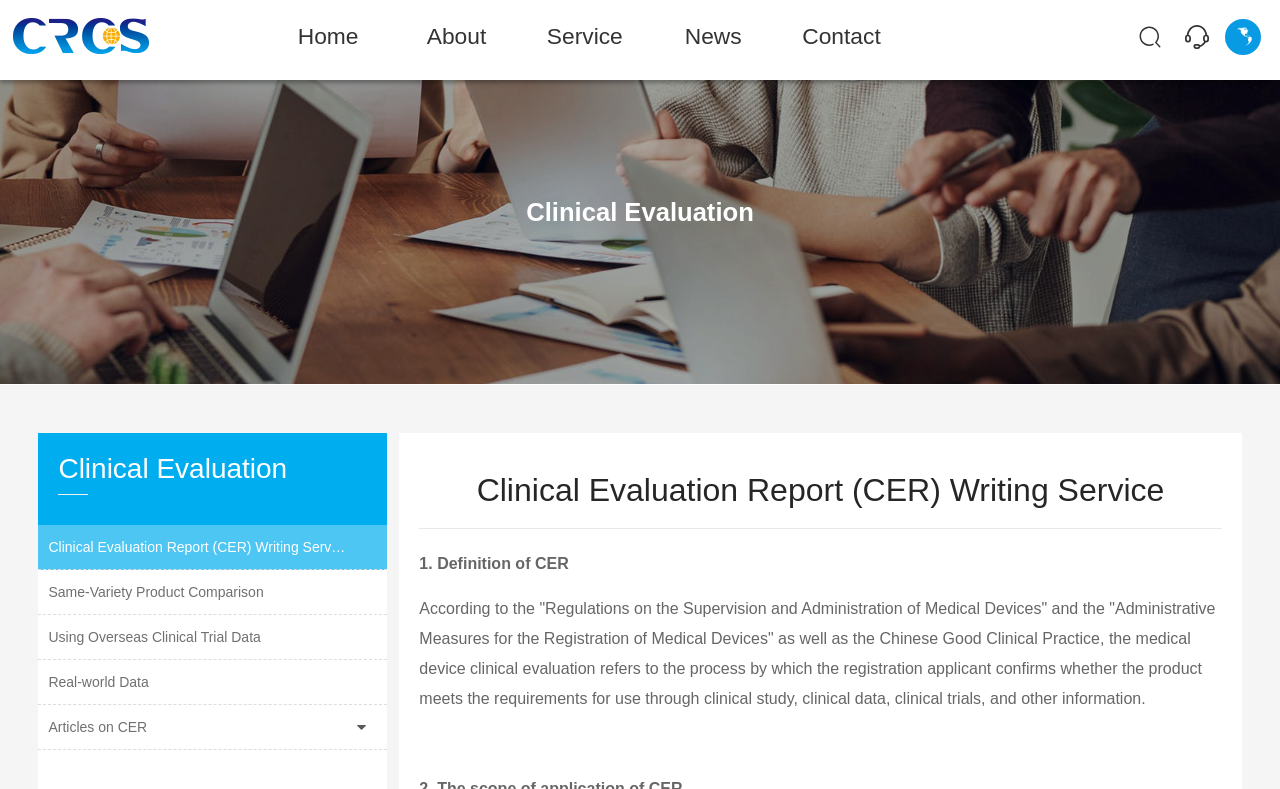Use a single word or phrase to answer the question:
How many navigation links are there in the top menu?

5